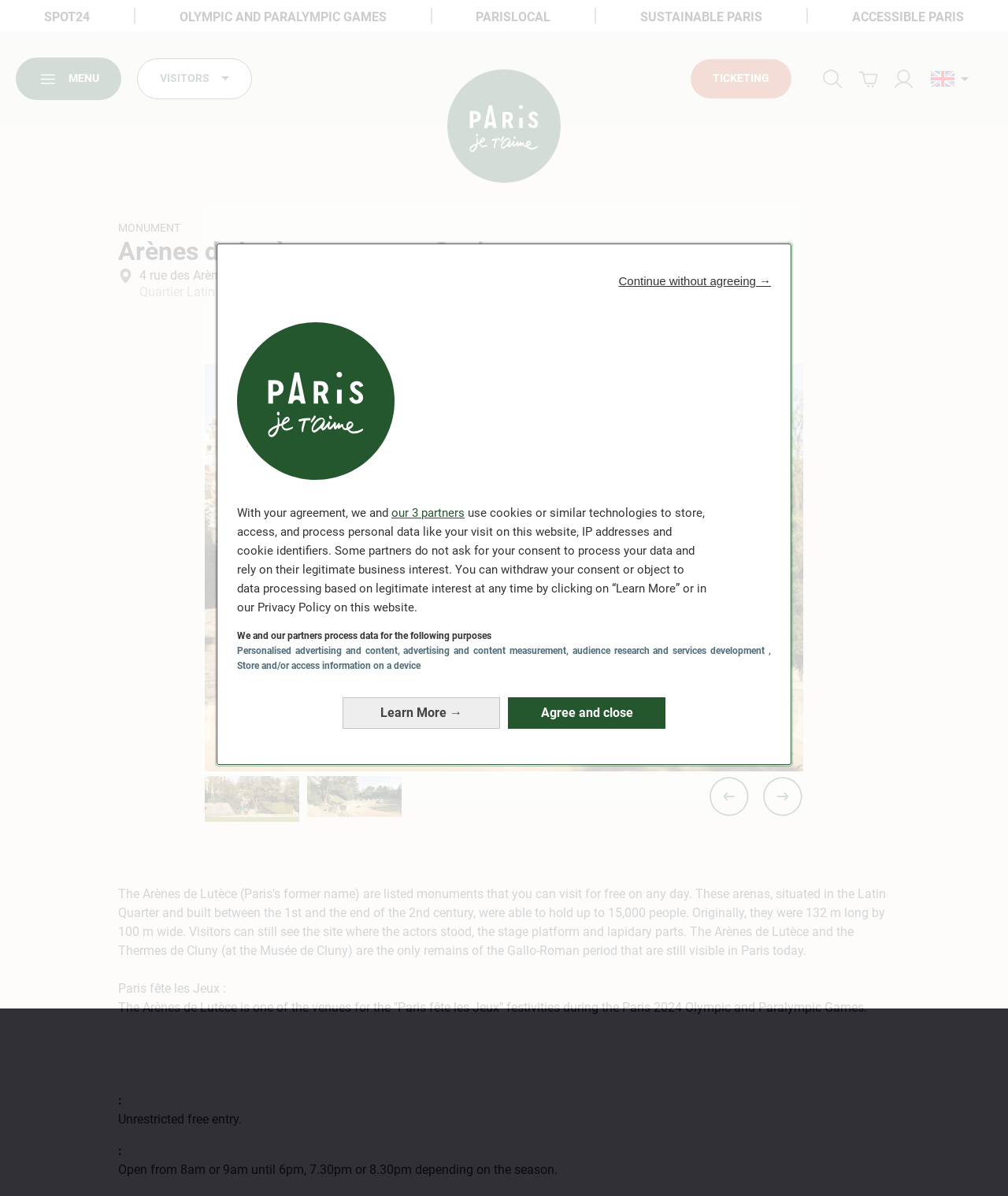Determine the bounding box coordinates of the clickable region to carry out the instruction: "Go to the 'VISITORS' section".

[0.136, 0.049, 0.25, 0.083]